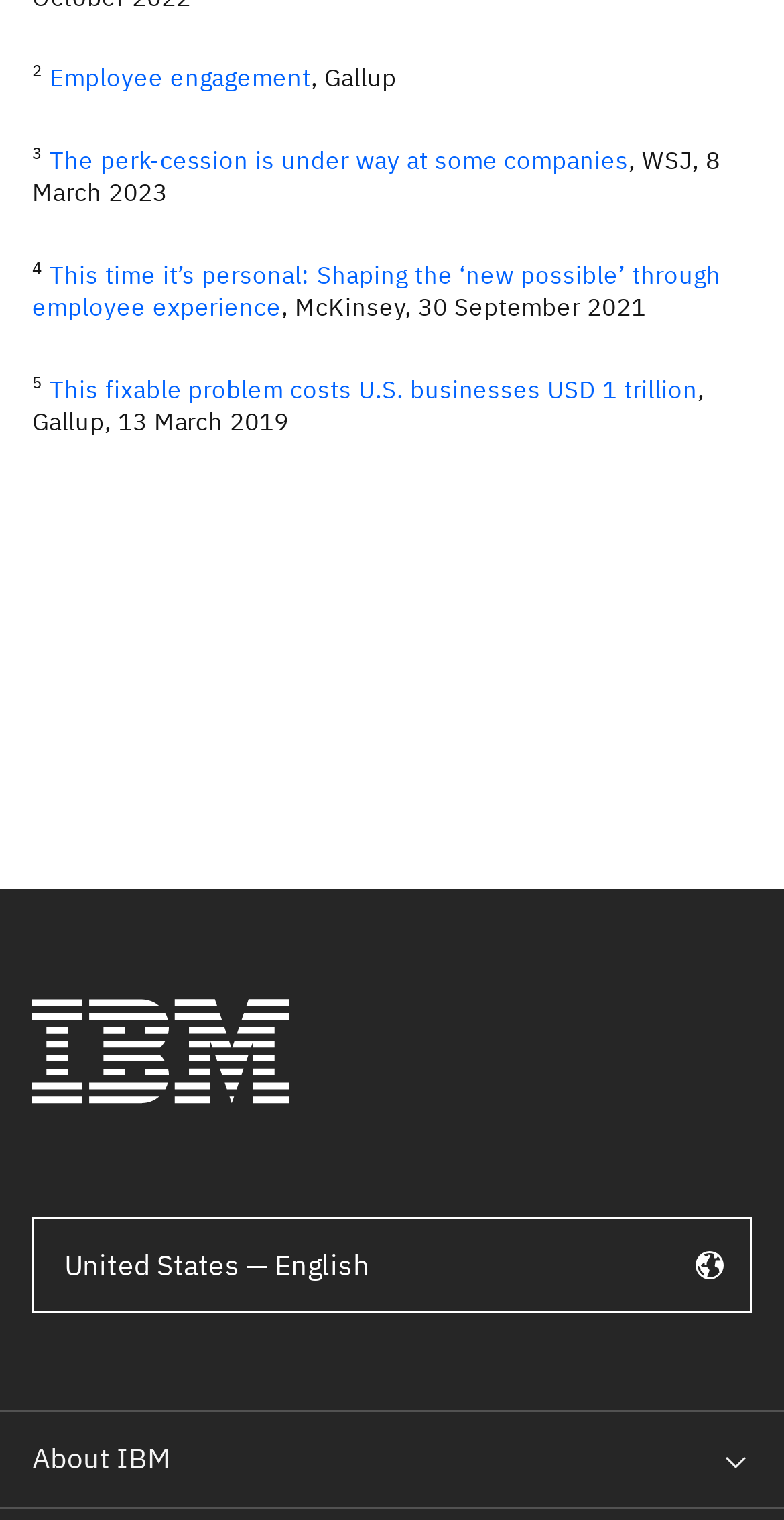What is the purpose of the button 'About IBM'?
We need a detailed and exhaustive answer to the question. Please elaborate.

The button 'About IBM' is likely to provide information about the company IBM, its history, mission, and values, or other relevant details about the company.